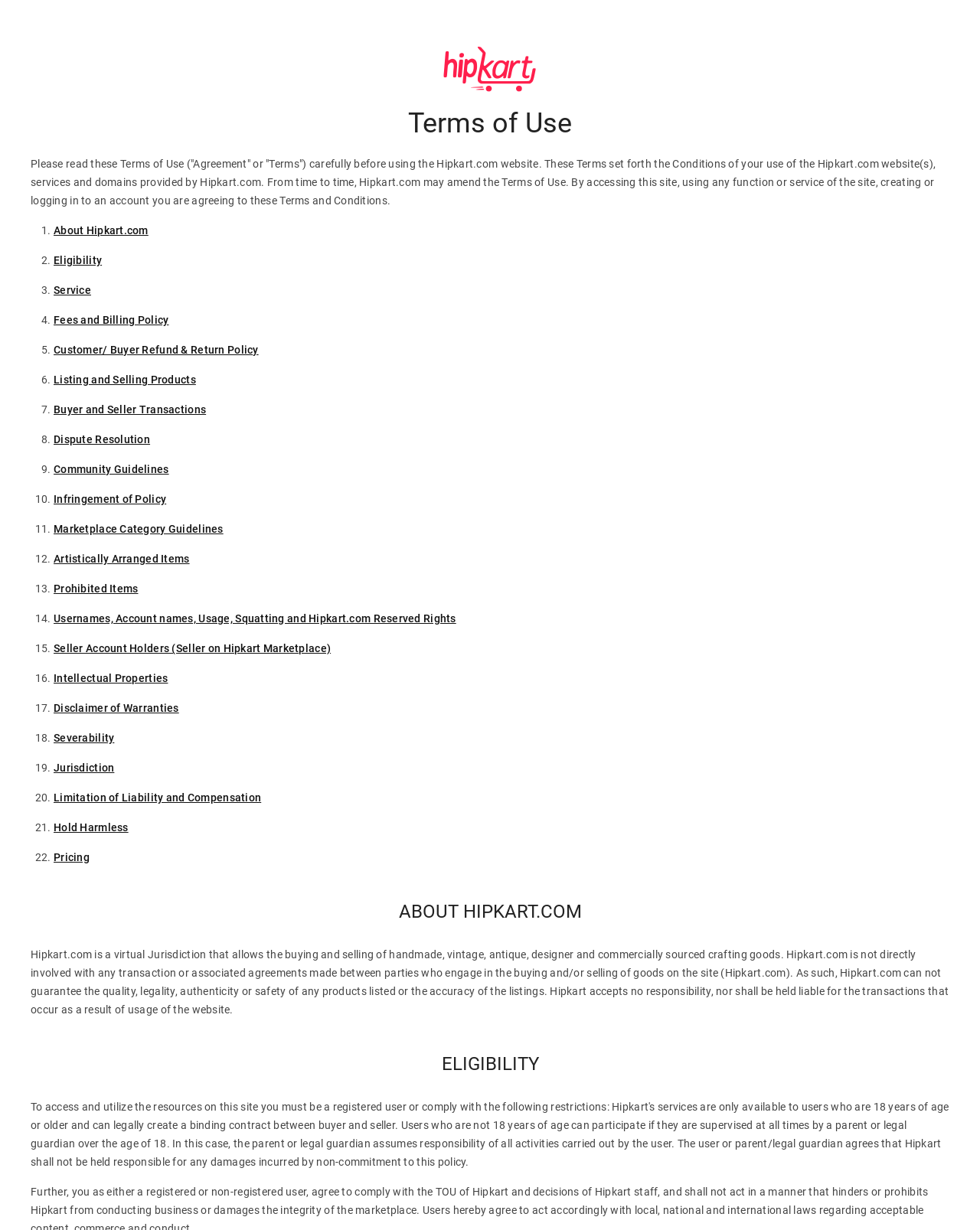Please specify the bounding box coordinates of the region to click in order to perform the following instruction: "Check Community Guidelines".

[0.055, 0.376, 0.172, 0.386]